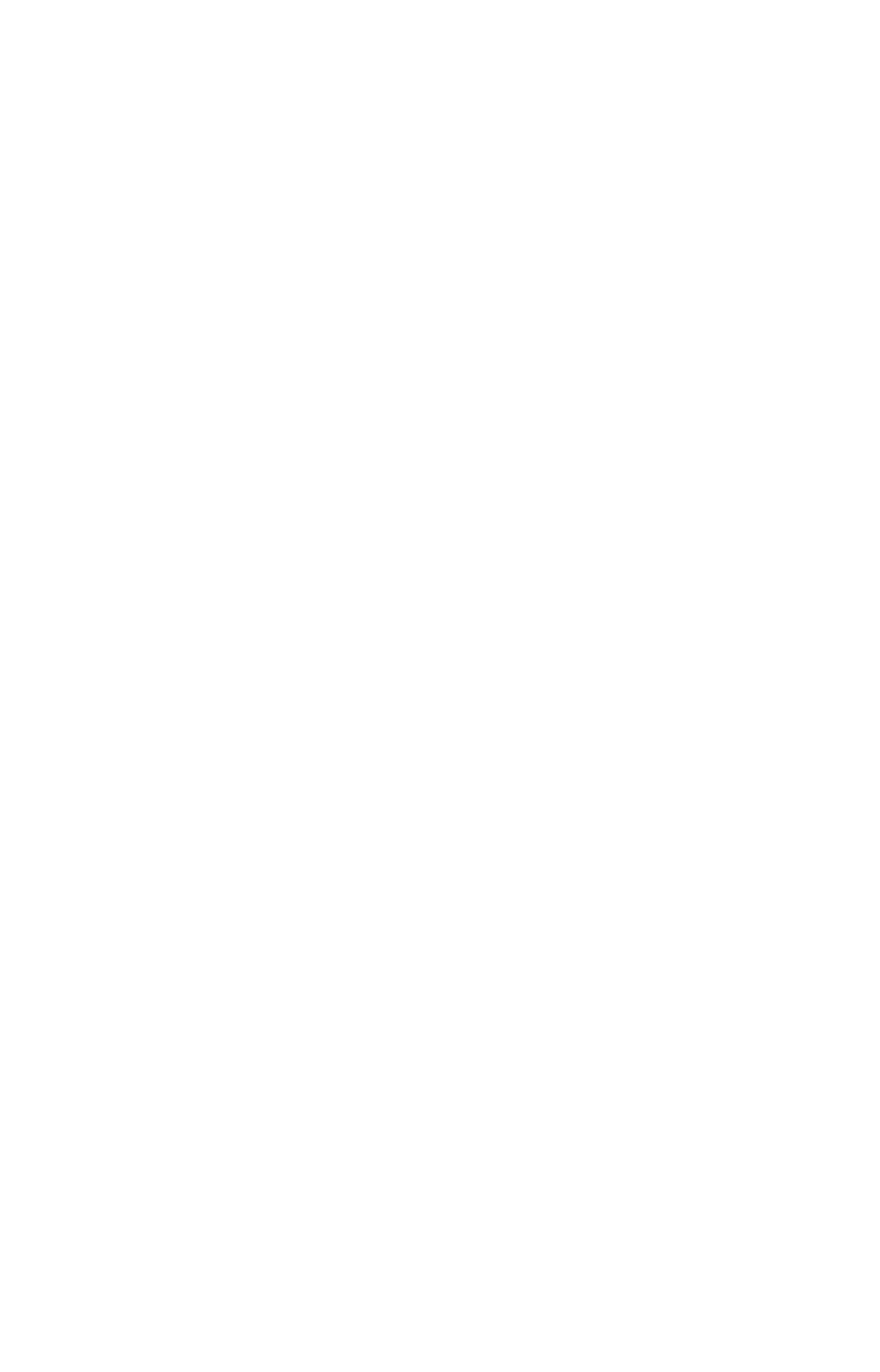Predict the bounding box coordinates for the UI element described as: "Skip to Content↵ENTER". The coordinates should be four float numbers between 0 and 1, presented as [left, top, right, bottom].

None